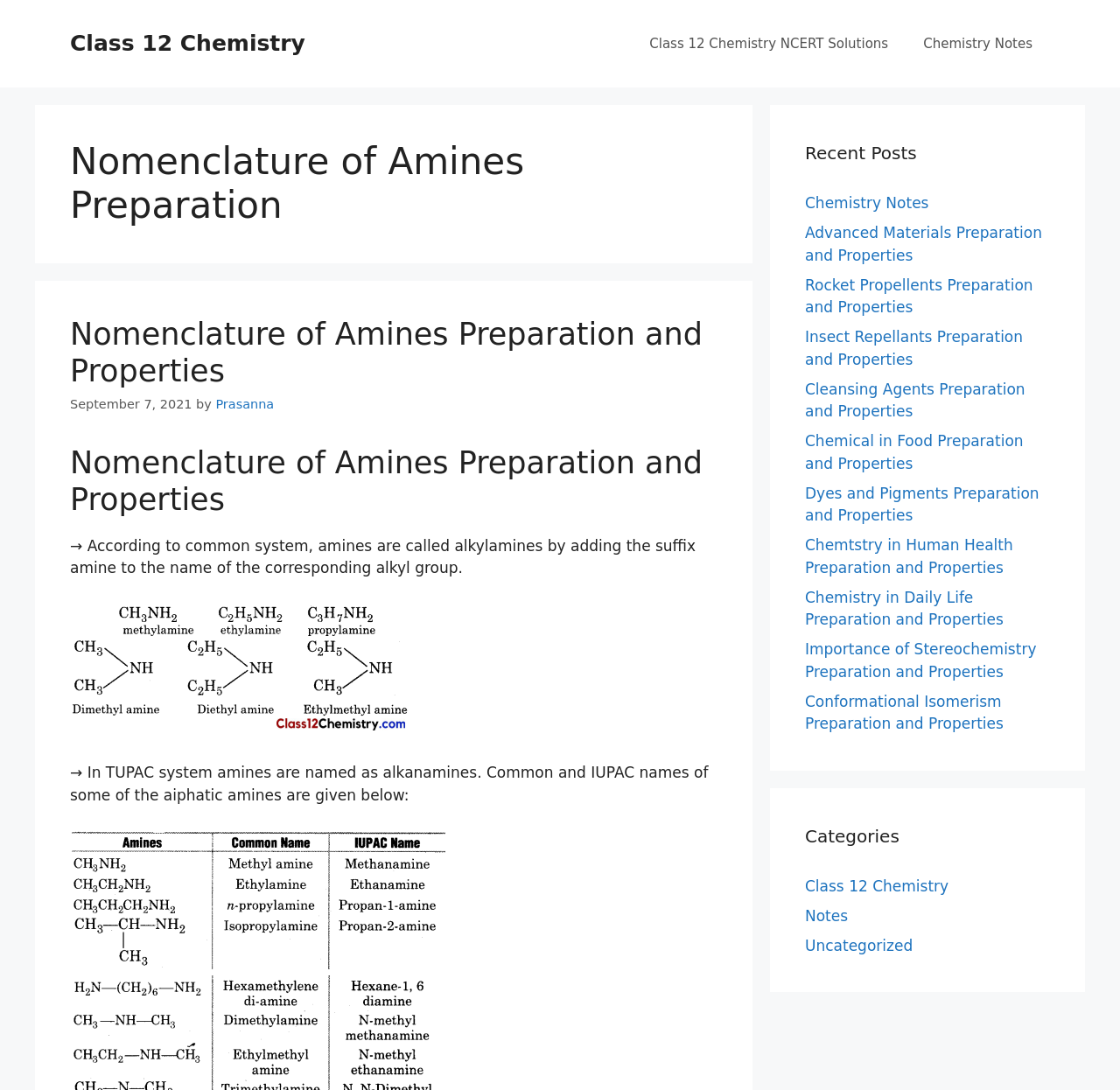Can you find the bounding box coordinates for the element that needs to be clicked to execute this instruction: "View the image of Nomenclature of Amines Preparation and Properties 1"? The coordinates should be given as four float numbers between 0 and 1, i.e., [left, top, right, bottom].

[0.062, 0.552, 0.366, 0.673]